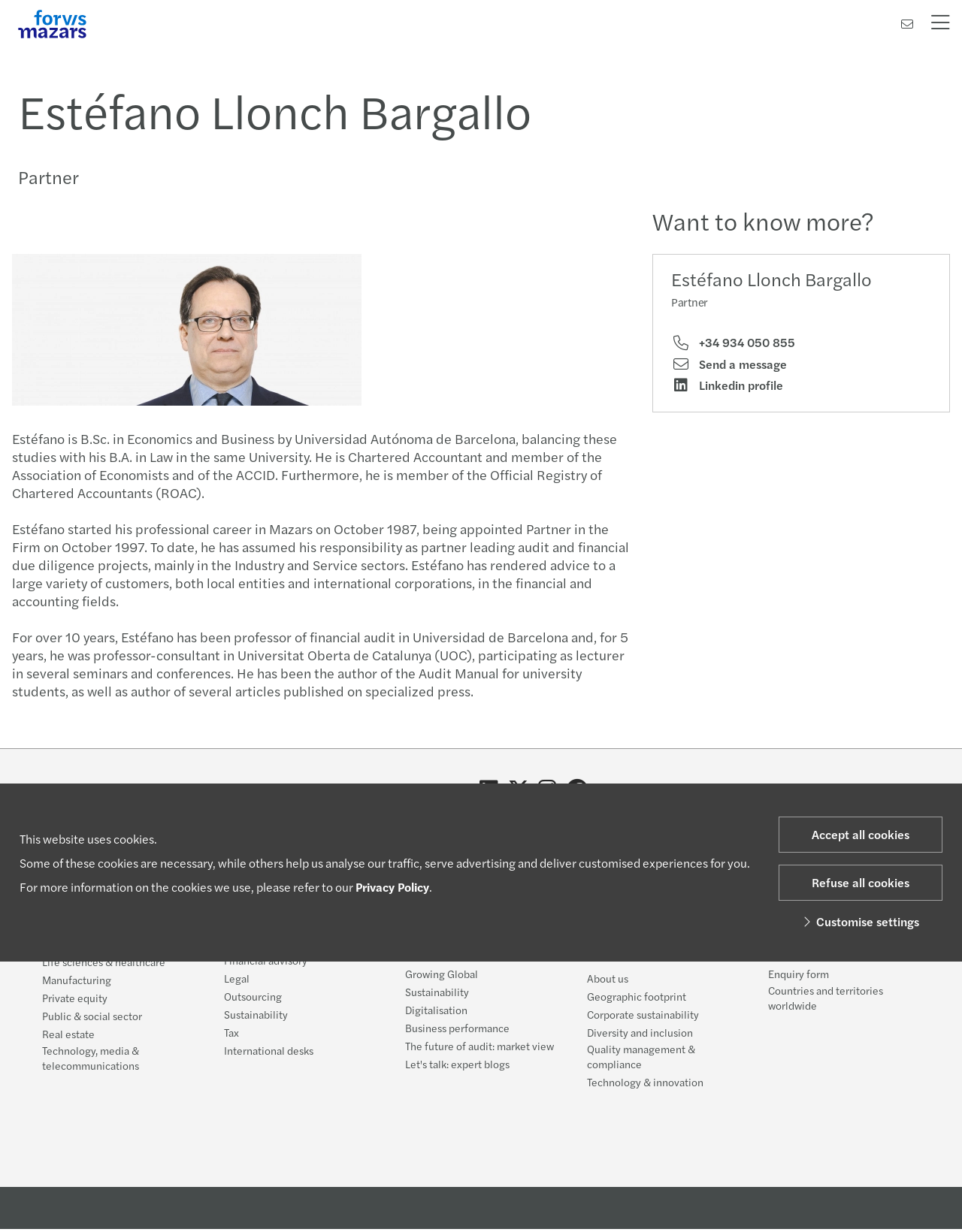Extract the bounding box for the UI element that matches this description: "Blog".

None